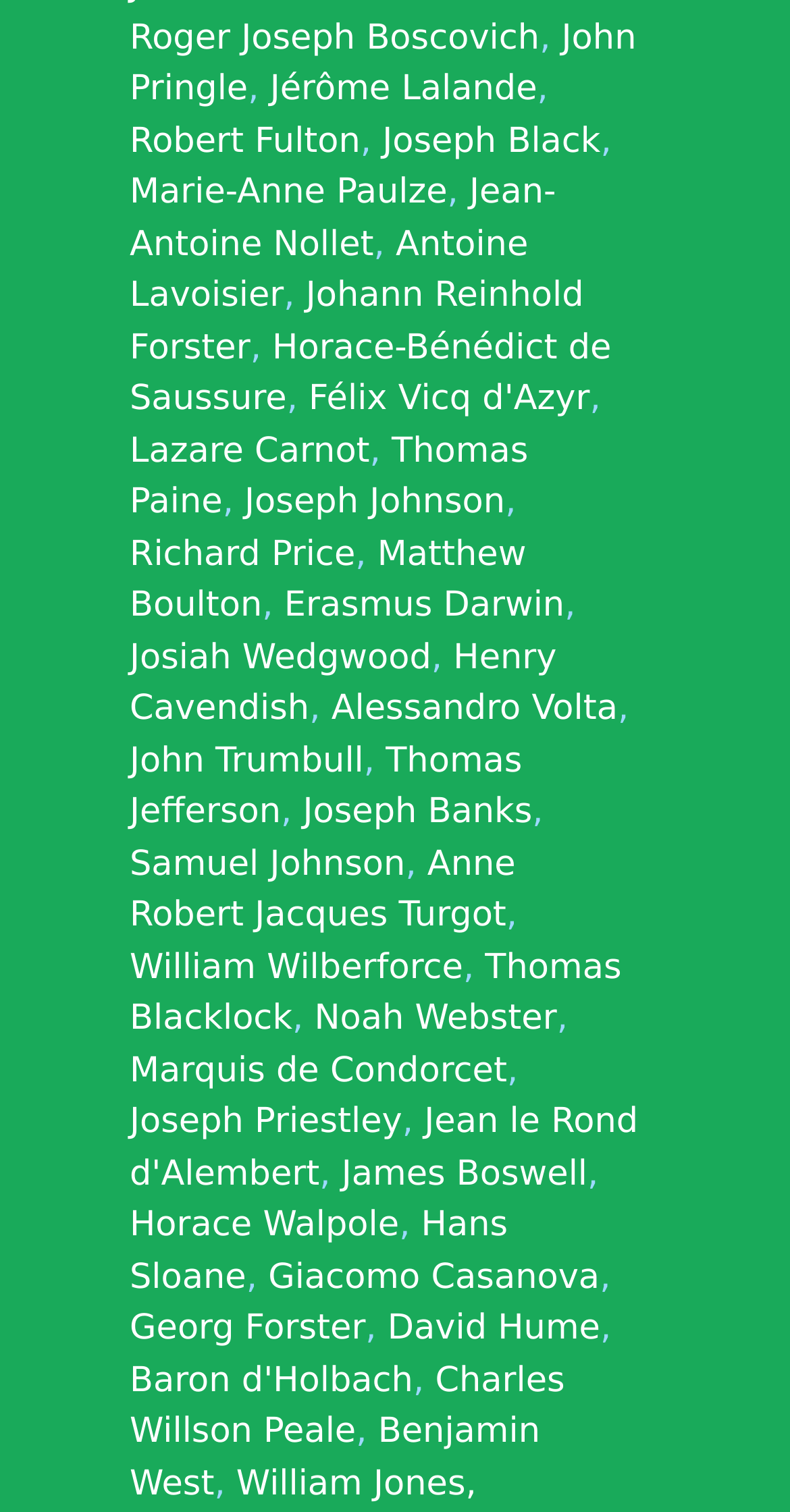Determine the bounding box coordinates in the format (top-left x, top-left y, bottom-right x, bottom-right y). Ensure all values are floating point numbers between 0 and 1. Identify the bounding box of the UI element described by: Anne Robert Jacques Turgot

[0.164, 0.558, 0.653, 0.619]